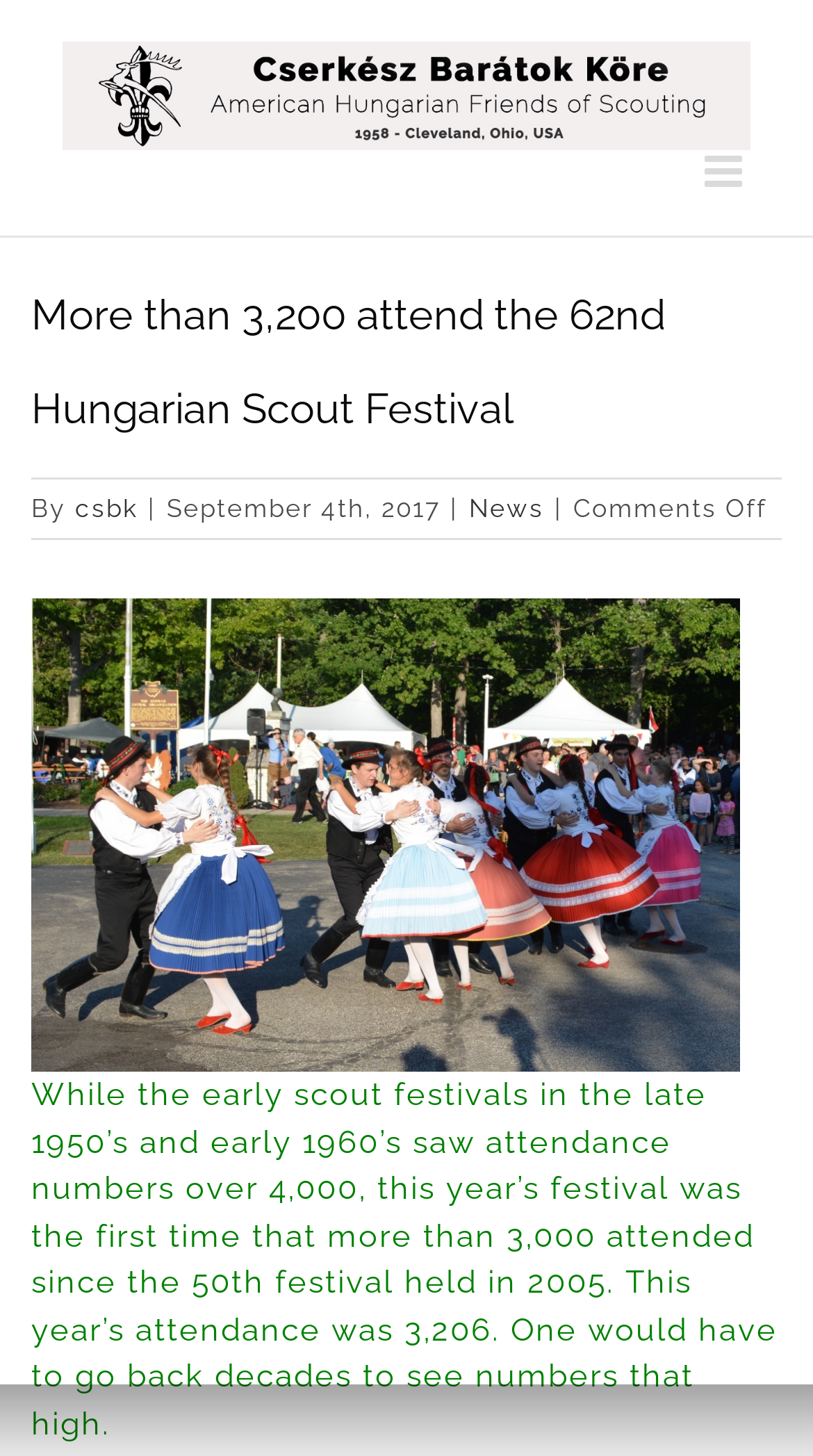Determine the main heading of the webpage and generate its text.

More than 3,200 attend the 62nd Hungarian Scout Festival